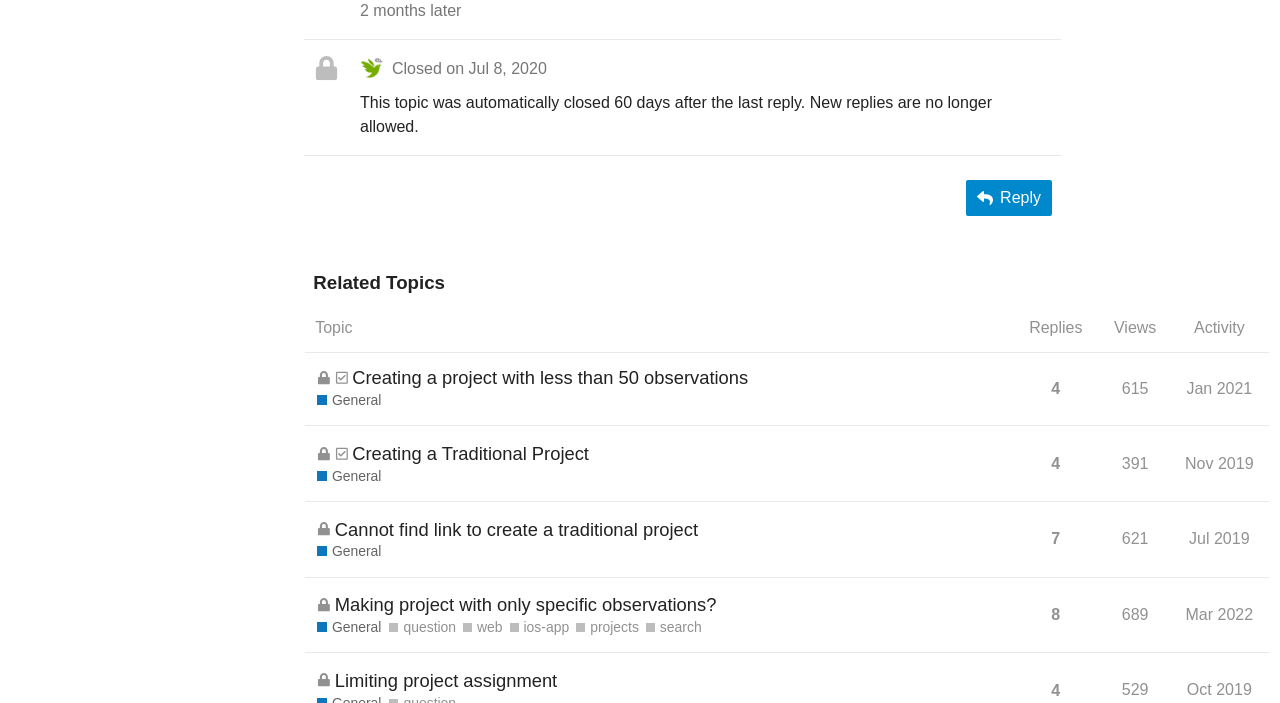Pinpoint the bounding box coordinates of the area that should be clicked to complete the following instruction: "Sort by replies". The coordinates must be given as four float numbers between 0 and 1, i.e., [left, top, right, bottom].

[0.794, 0.433, 0.856, 0.502]